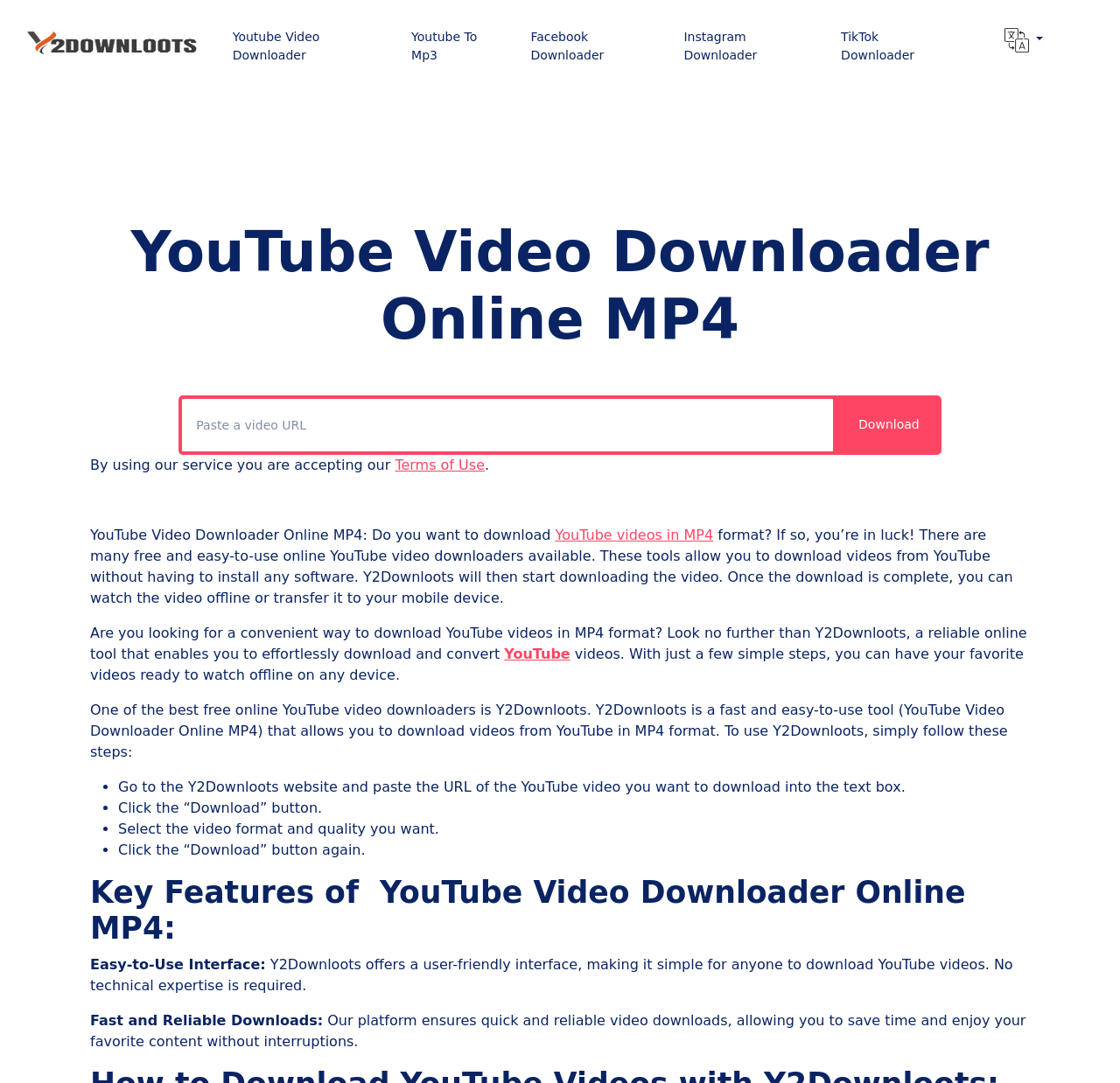Analyze the image and give a detailed response to the question:
What is the benefit of using this website for downloading YouTube videos?

The website claims that it provides fast and reliable video downloads, allowing users to save time and enjoy their favorite content without interruptions.